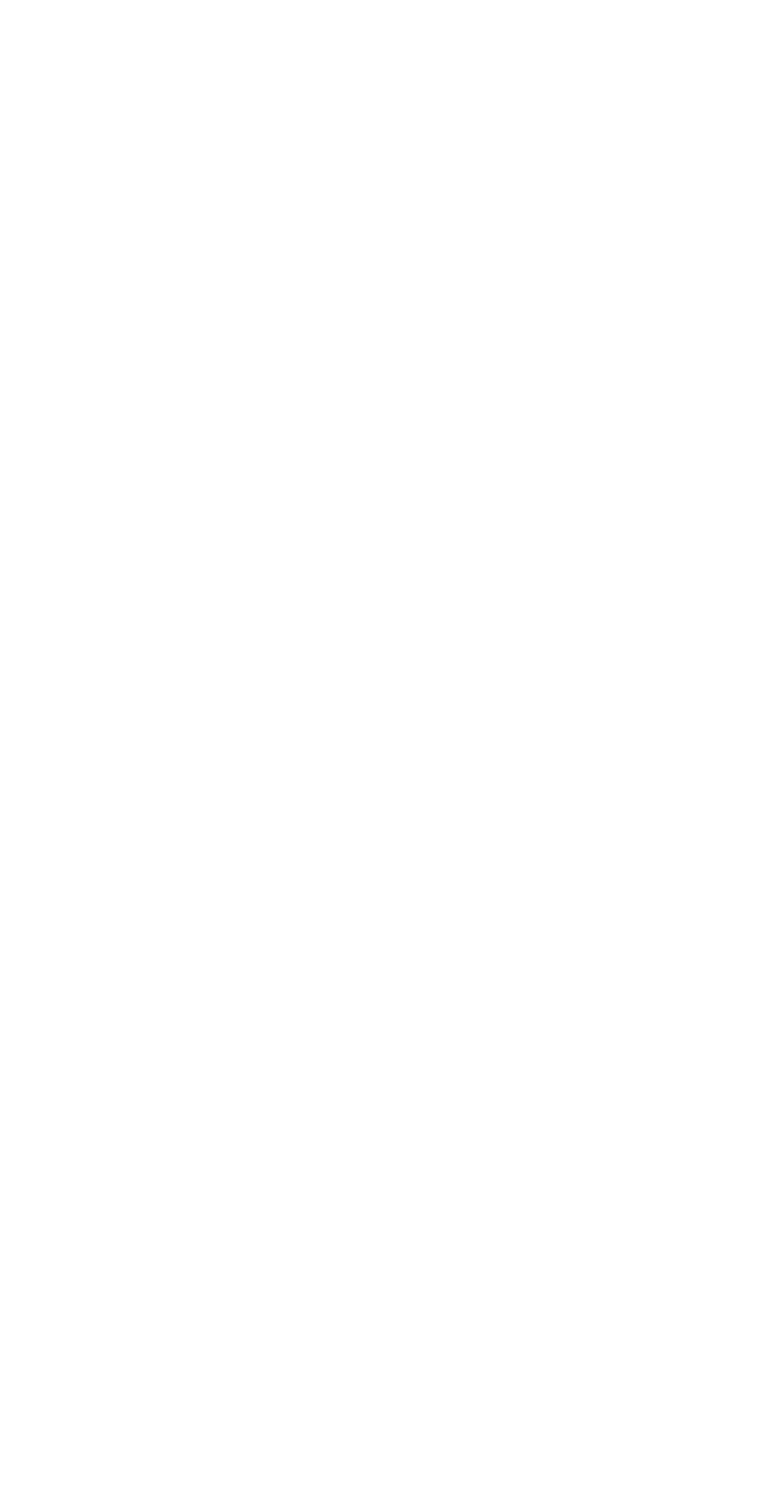Identify the bounding box coordinates of the element that should be clicked to fulfill this task: "Learn about the company". The coordinates should be provided as four float numbers between 0 and 1, i.e., [left, top, right, bottom].

[0.038, 0.063, 0.186, 0.084]